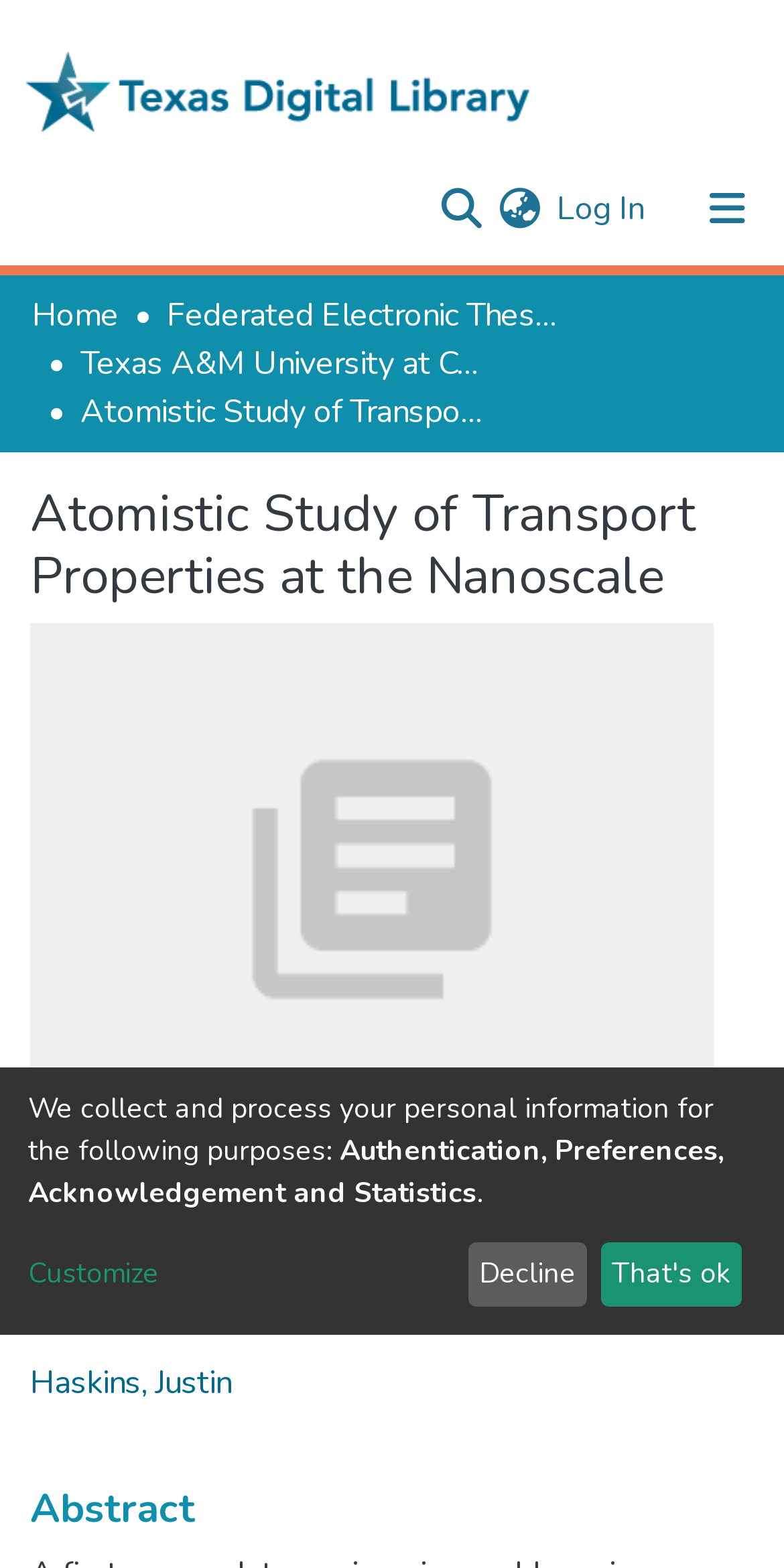Find the bounding box of the element with the following description: "aria-label="Toggle navigation"". The coordinates must be four float numbers between 0 and 1, formatted as [left, top, right, bottom].

[0.856, 0.108, 1.0, 0.159]